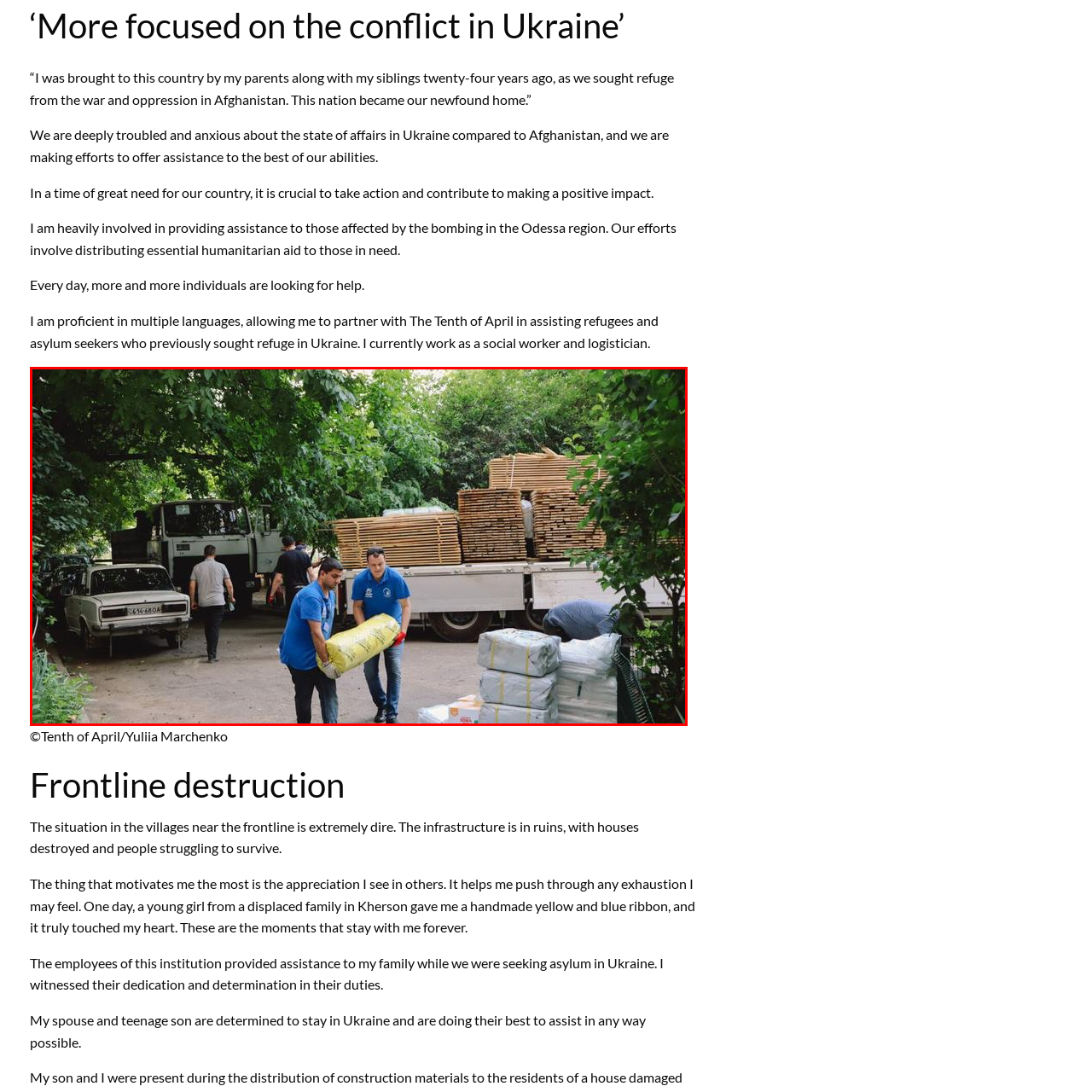What are the two men in blue shirts carrying?
Inspect the image inside the red bounding box and answer the question with as much detail as you can.

The caption states that the two men in blue shirts are central to the effort, carefully carrying supplies, which is a clear testament to their commitment to helping those affected by conflict.